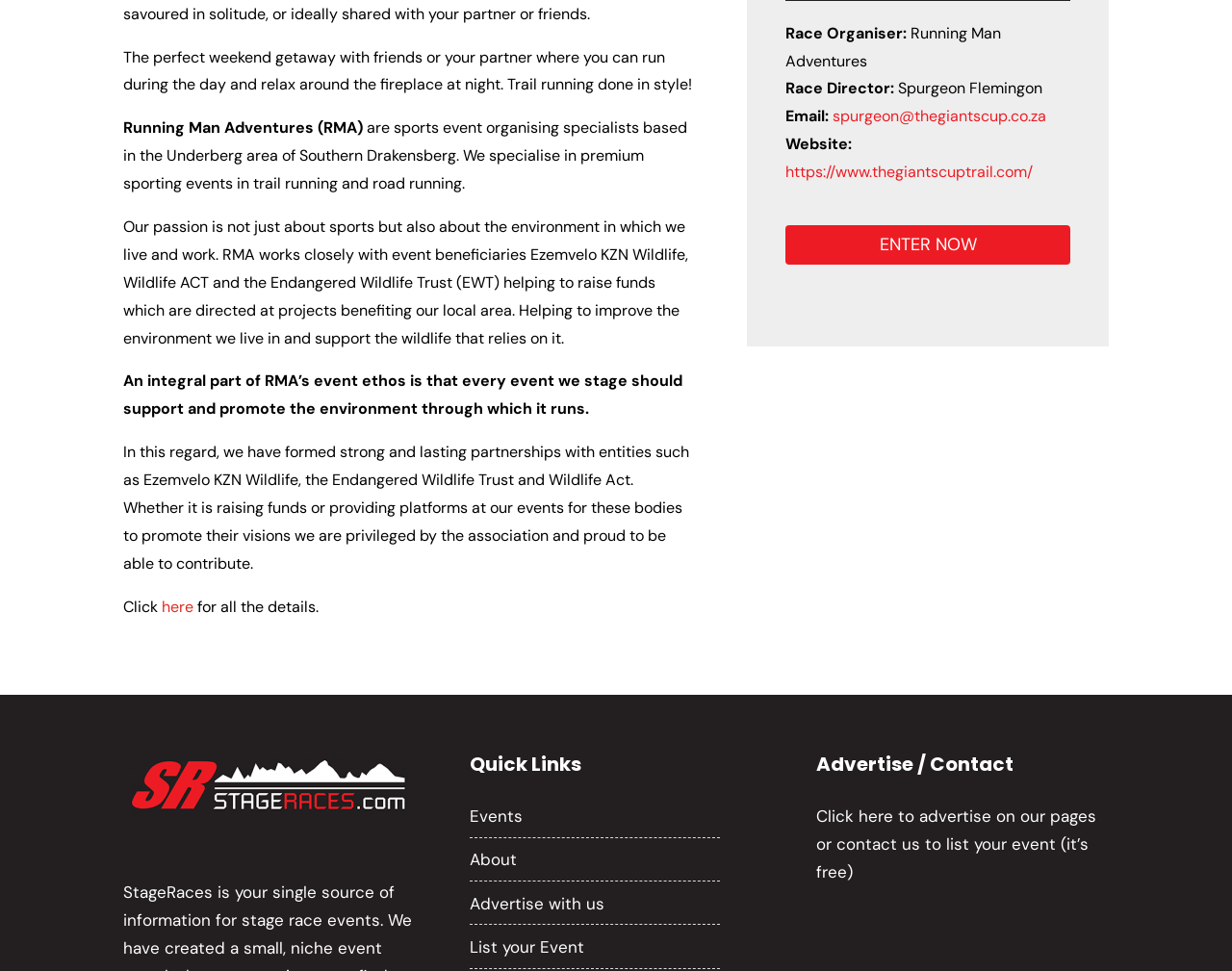Extract the bounding box coordinates for the UI element described by the text: "Advertise with us". The coordinates should be in the form of [left, top, right, bottom] with values between 0 and 1.

[0.381, 0.919, 0.491, 0.941]